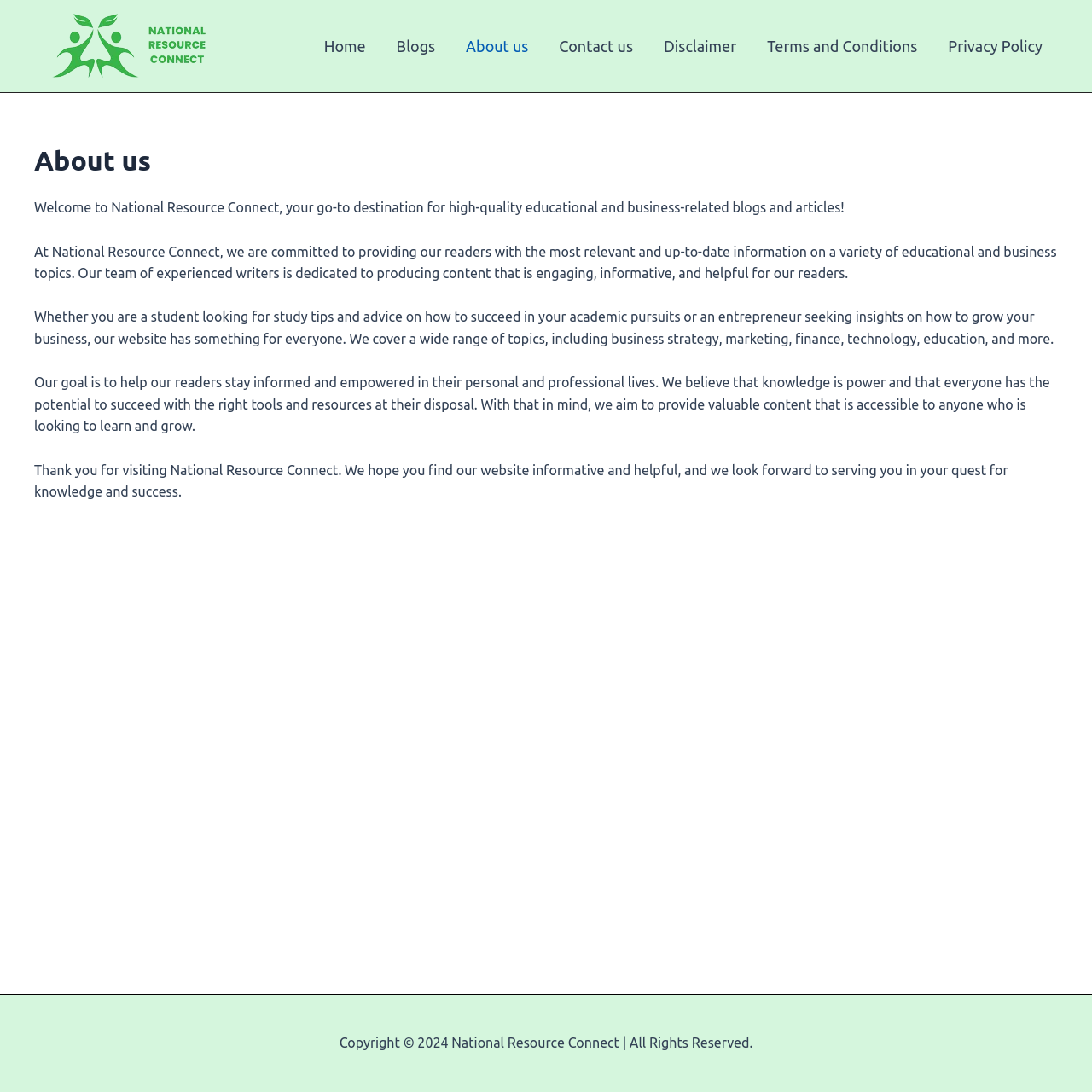Analyze the image and deliver a detailed answer to the question: What is the purpose of the website?

The purpose of the website can be understood from the first paragraph of the main content, which states, 'Welcome to National Resource Connect, your go-to destination for high-quality educational and business-related blogs and articles!' This suggests that the website aims to provide valuable information and resources to its readers.